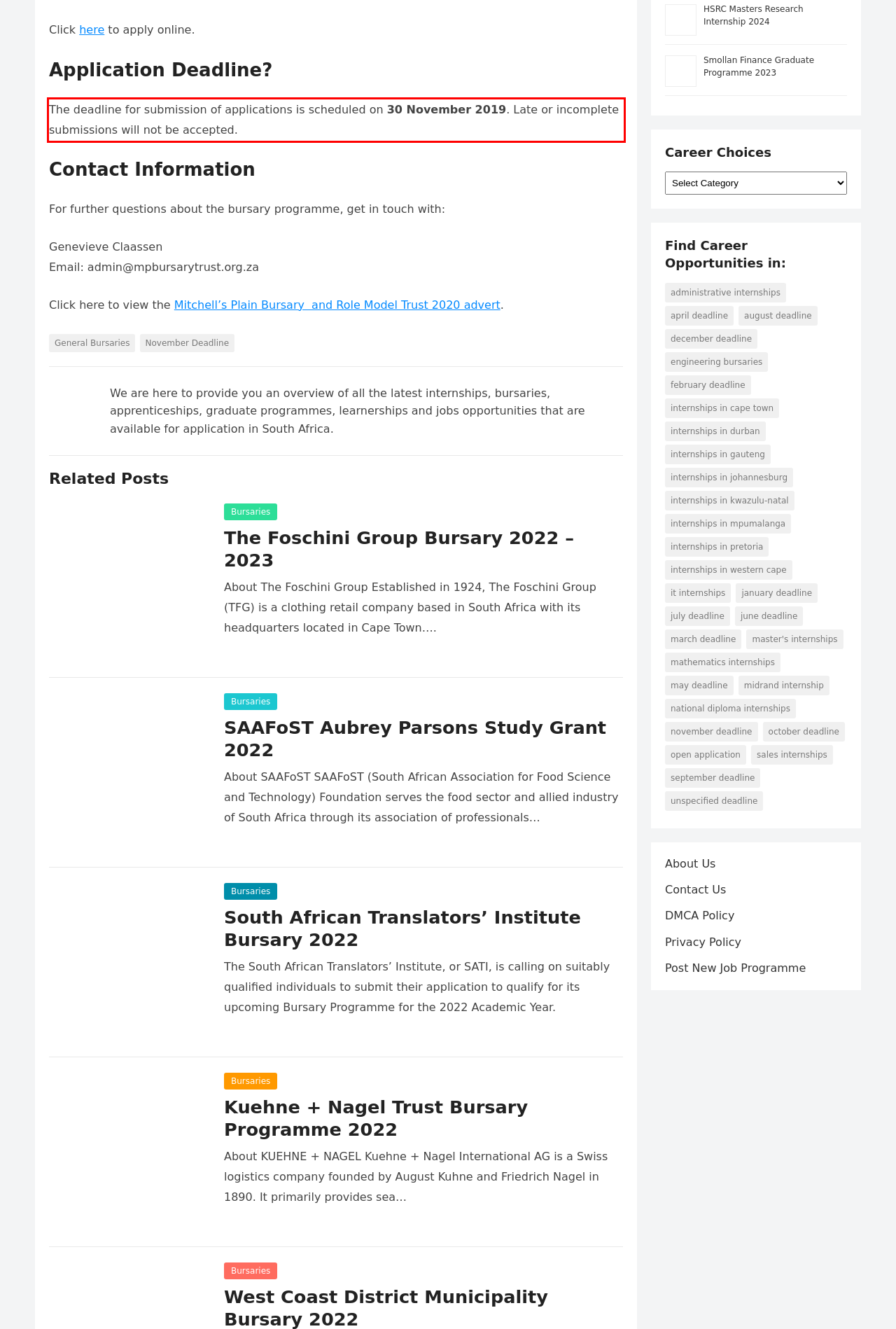You have a screenshot of a webpage with a UI element highlighted by a red bounding box. Use OCR to obtain the text within this highlighted area.

The deadline for submission of applications is scheduled on 30 November 2019. Late or incomplete submissions will not be accepted.